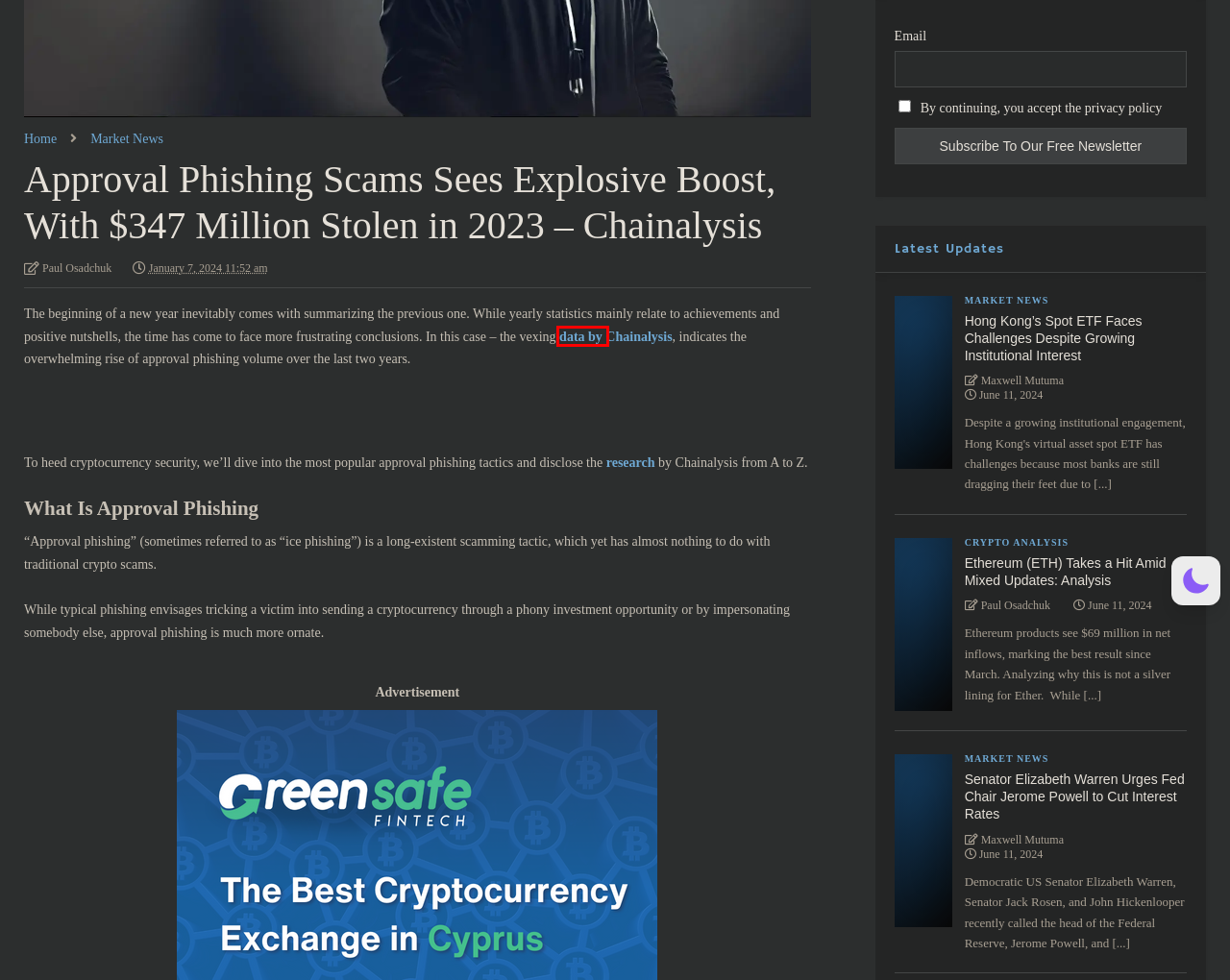Inspect the provided webpage screenshot, concentrating on the element within the red bounding box. Select the description that best represents the new webpage after you click the highlighted element. Here are the candidates:
A. Contacts - 36Crypto
B. Hong Kong's Spot ETF Faces Challenges Despite Growing Institutional Interest - 36Crypto
C. Crypto Crime: Targeted Approval Phishing Scams On the Rise
D. Maxwell Mutuma, Author at 36Crypto
E. Senator Elizabeth Warren Urges Fed Chair Jerome Powell to Cut Interest Rates - 36Crypto
F. You searched for  - 36Crypto
G. Paul Osadchuk, Author at 36Crypto
H. Ethereum (ETH) Takes a Hit Amid Mixed Updates: Analysis - 36Crypto

C